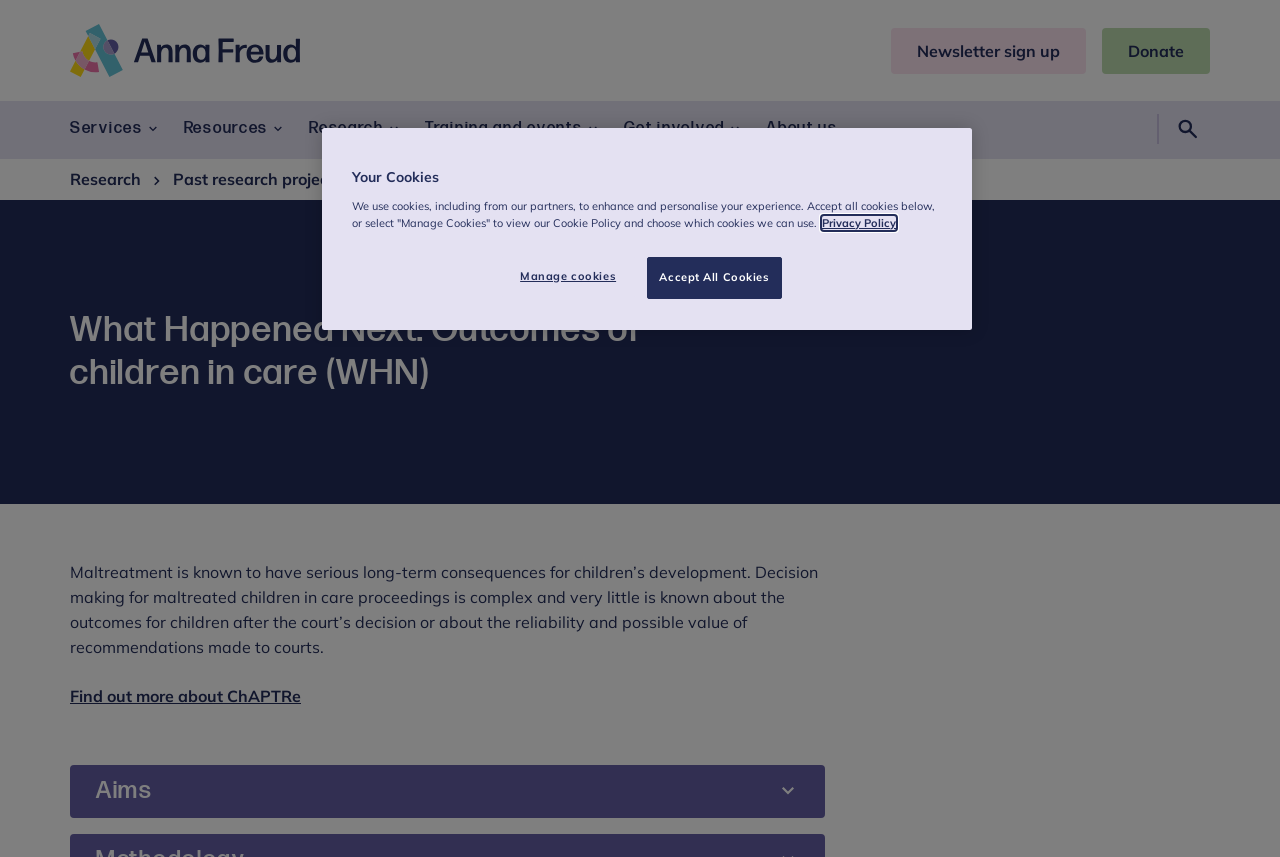Determine the bounding box coordinates of the clickable region to follow the instruction: "Click the Donate button".

[0.861, 0.032, 0.945, 0.086]